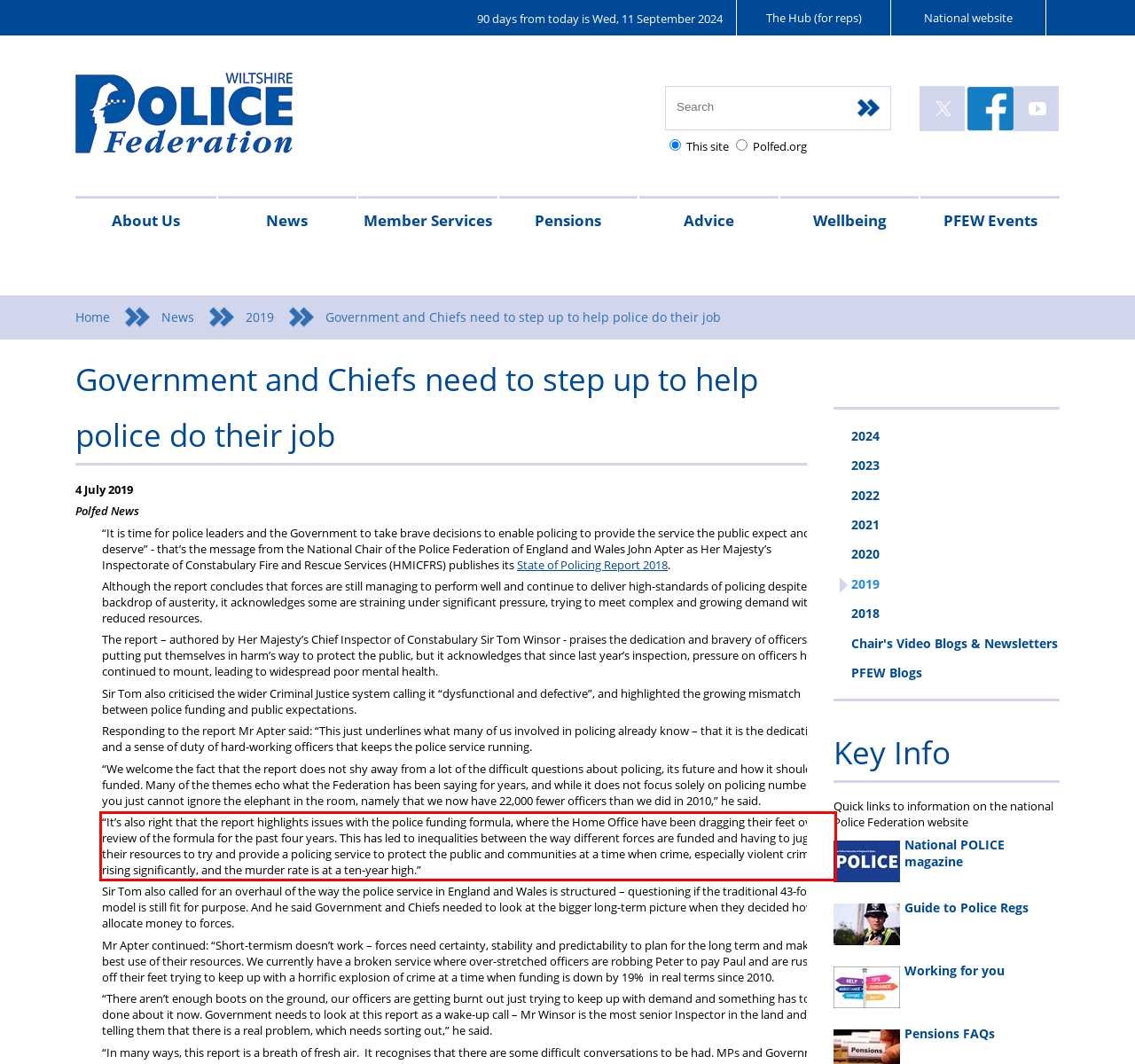You are given a screenshot with a red rectangle. Identify and extract the text within this red bounding box using OCR.

“It’s also right that the report highlights issues with the police funding formula, where the Home Office have been dragging their feet over a review of the formula for the past four years. This has led to inequalities between the way different forces are funded and having to juggle their resources to try and provide a policing service to protect the public and communities at a time when crime, especially violent crime is rising significantly, and the murder rate is at a ten-year high.”